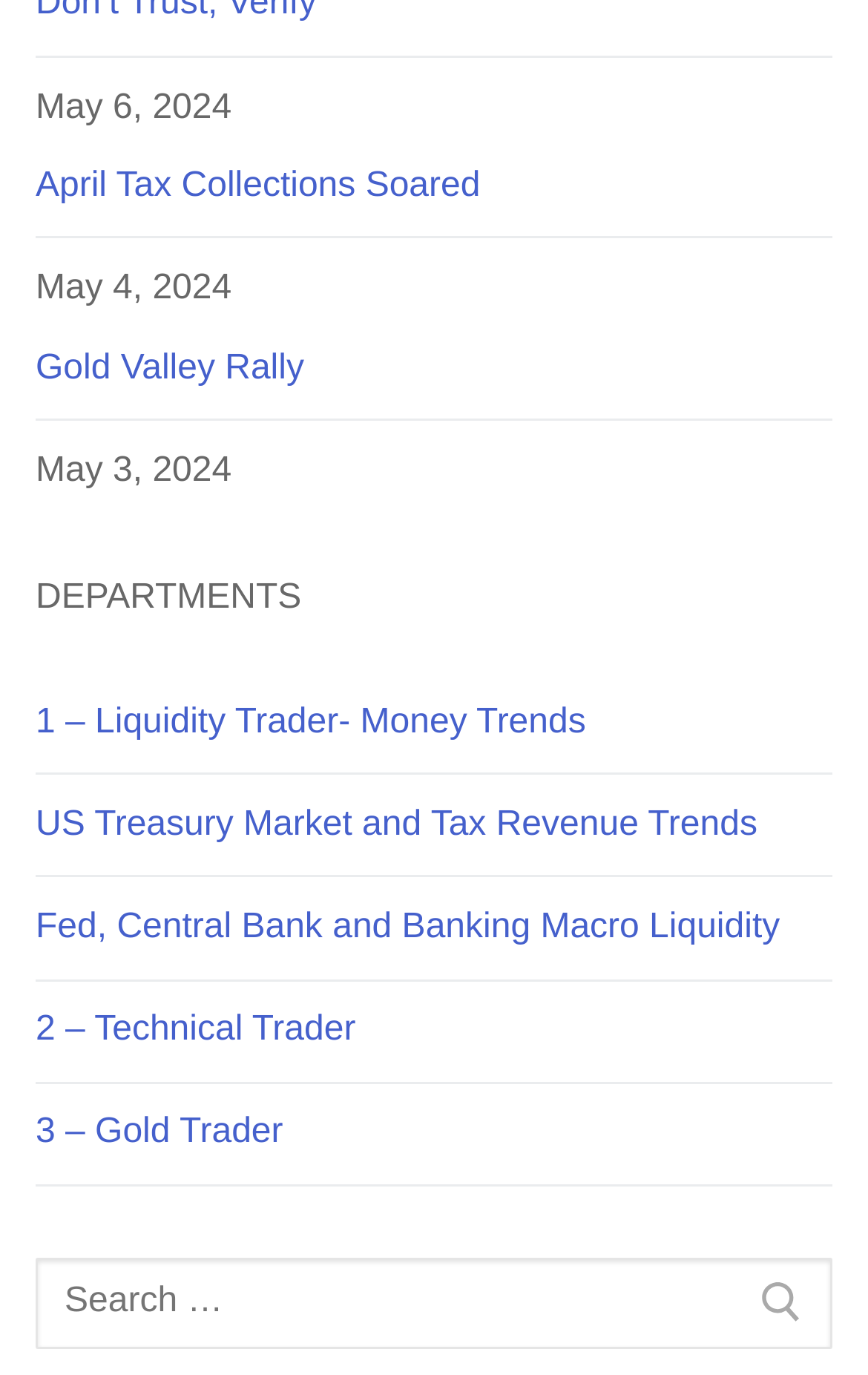Locate the UI element described as follows: "Gold Valley Rally". Return the bounding box coordinates as four float numbers between 0 and 1 in the order [left, top, right, bottom].

[0.041, 0.247, 0.959, 0.306]